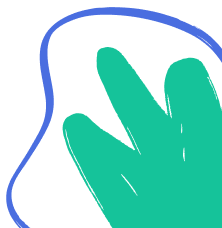What is the design likely to be used in?
Could you give a comprehensive explanation in response to this question?

The caption suggests that the design can resonate within digital or artistic contexts, which implies that the design is likely to be used in these areas. This could include digital art, graphic design, or other forms of artistic expression.